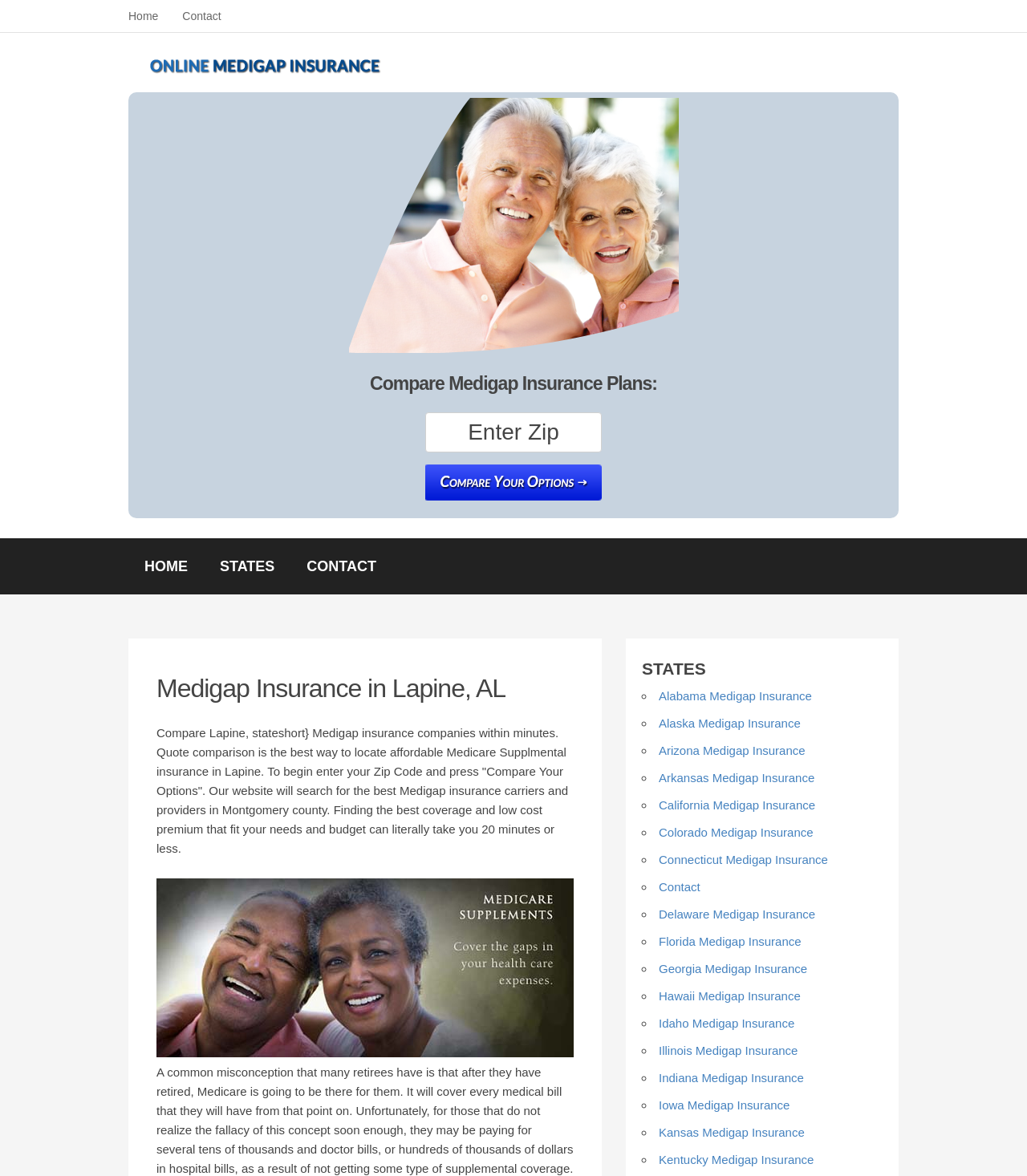Identify the bounding box coordinates for the region to click in order to carry out this instruction: "Contact us". Provide the coordinates using four float numbers between 0 and 1, formatted as [left, top, right, bottom].

[0.641, 0.748, 0.682, 0.76]